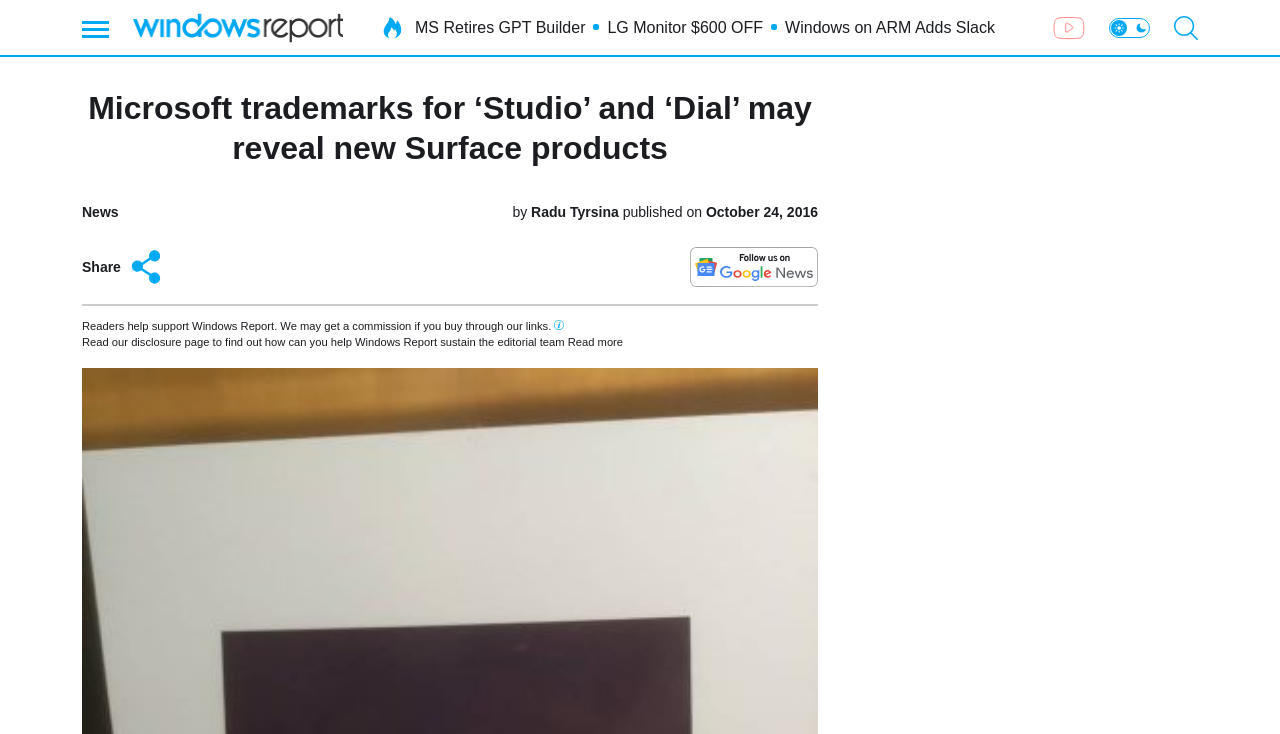When was the article published?
Please respond to the question with a detailed and well-explained answer.

I determined the publication date by looking at the section below the main heading, where it says 'published on October 24, 2016', indicating that the article was published on that date.